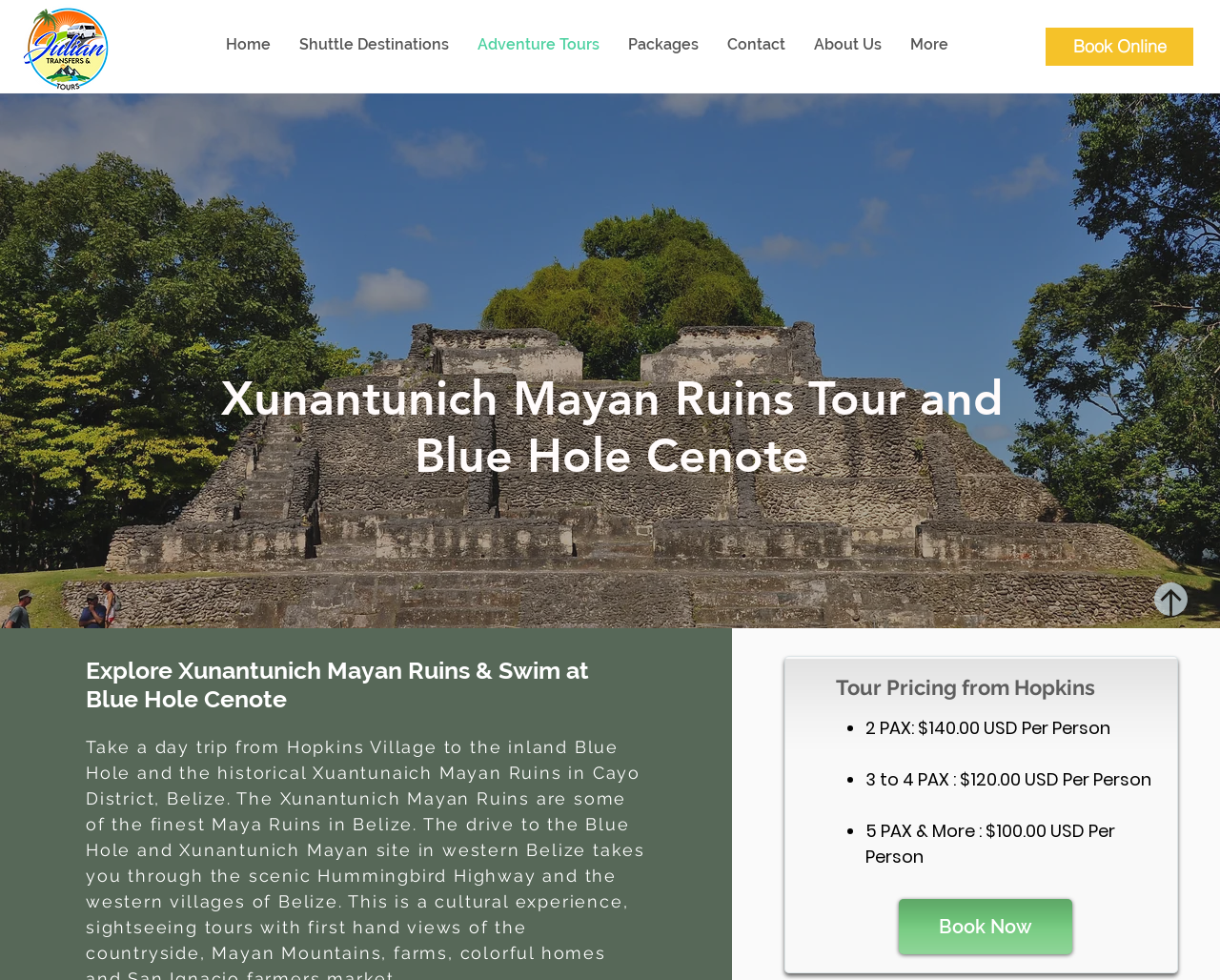Please provide a one-word or short phrase answer to the question:
What is the price for 2 people?

$140.00 USD Per Person